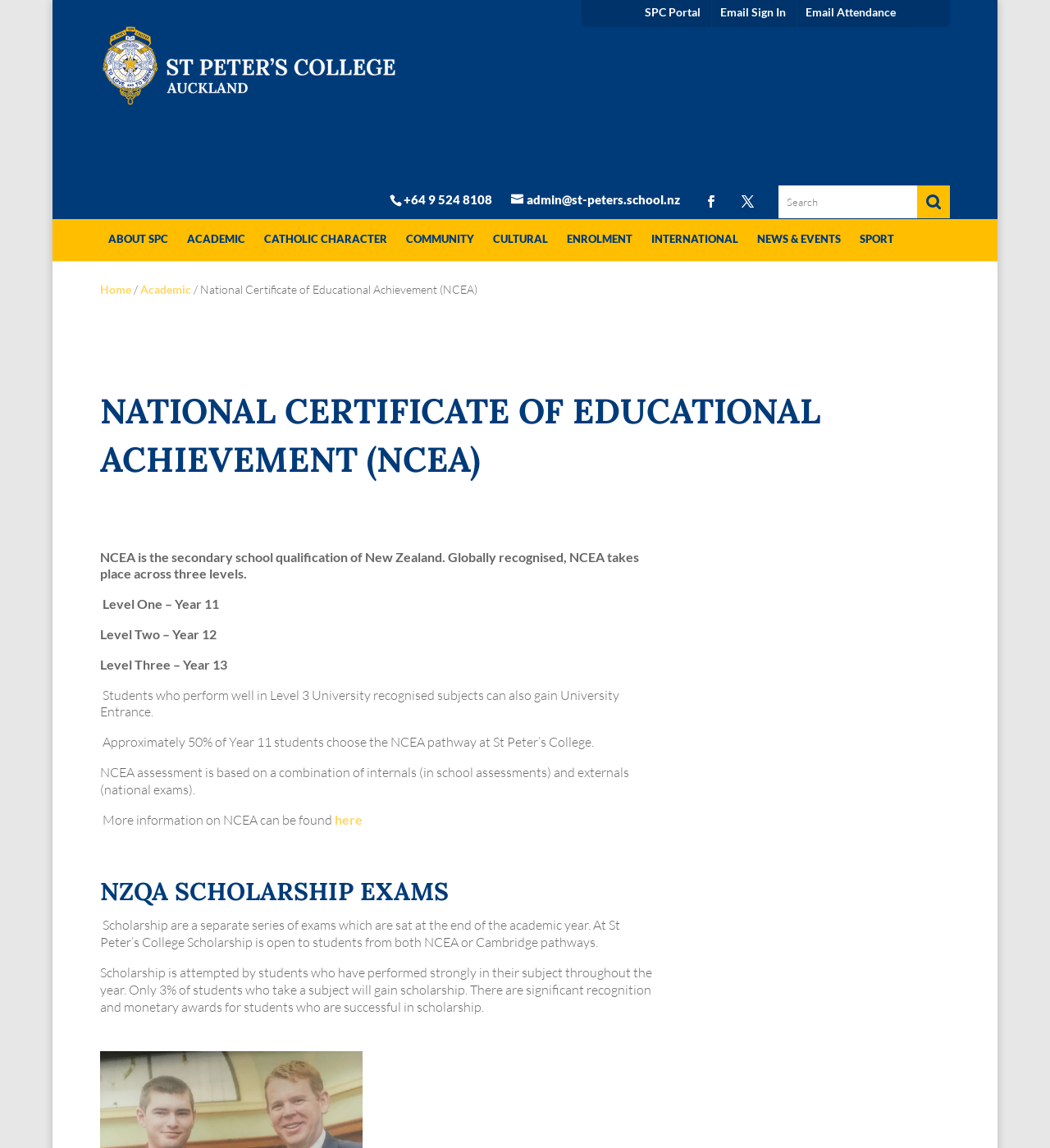Based on the image, give a detailed response to the question: What is the significance of University Entrance?

According to the webpage, students who perform well in Level 3 University recognized subjects can also gain University Entrance, which is a significant recognition for their academic achievement.